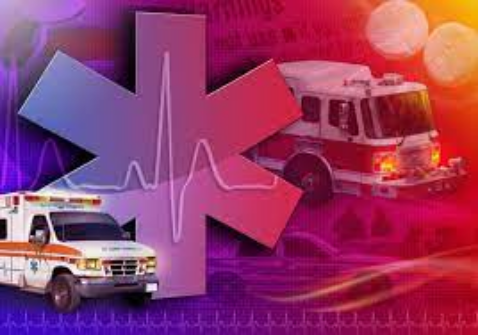Kindly respond to the following question with a single word or a brief phrase: 
What symbol is widely recognized as a symbol of emergency medical services?

Star of life emblem